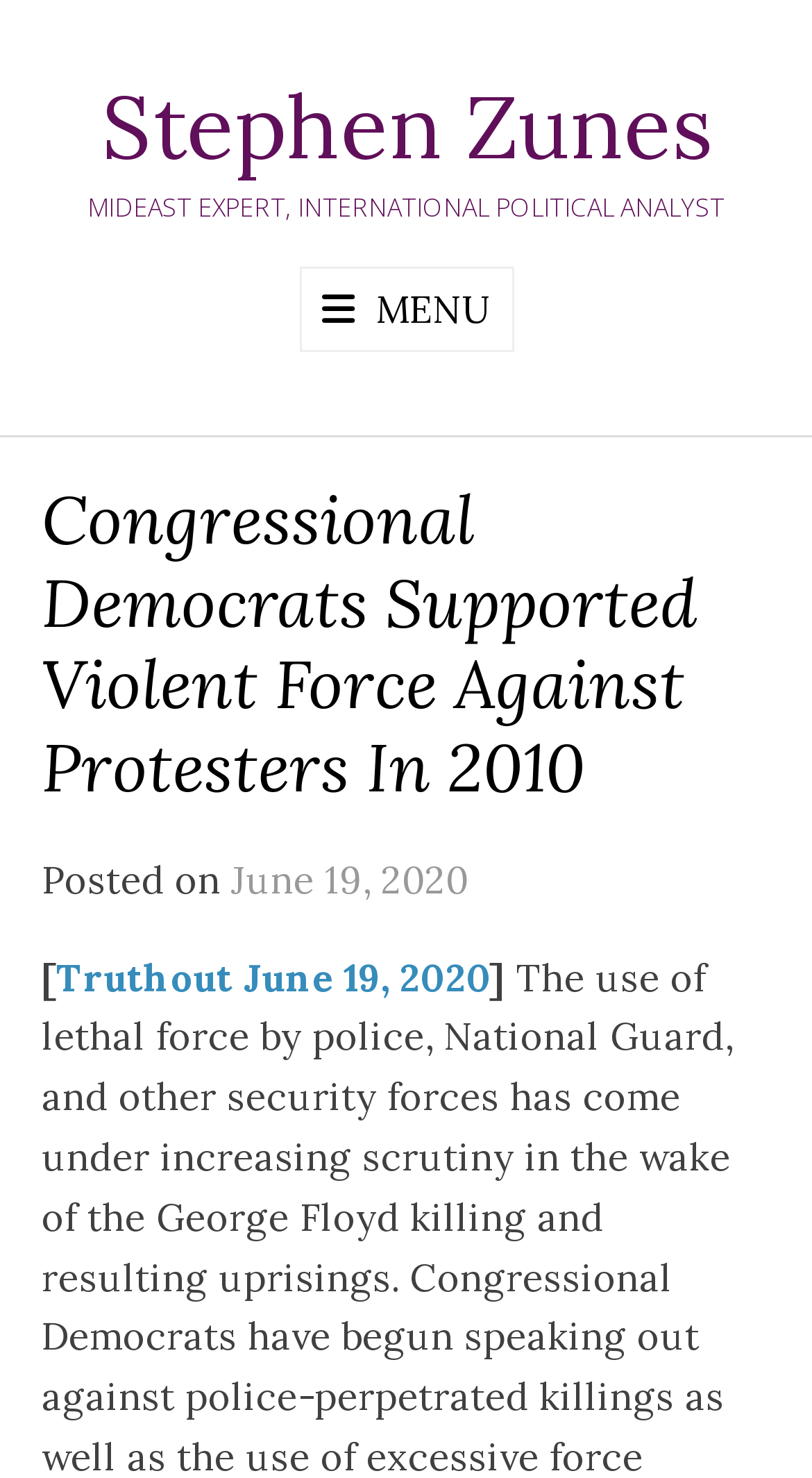What is the author's profession?
Based on the image, respond with a single word or phrase.

MIDEAST EXPERT, INTERNATIONAL POLITICAL ANALYST